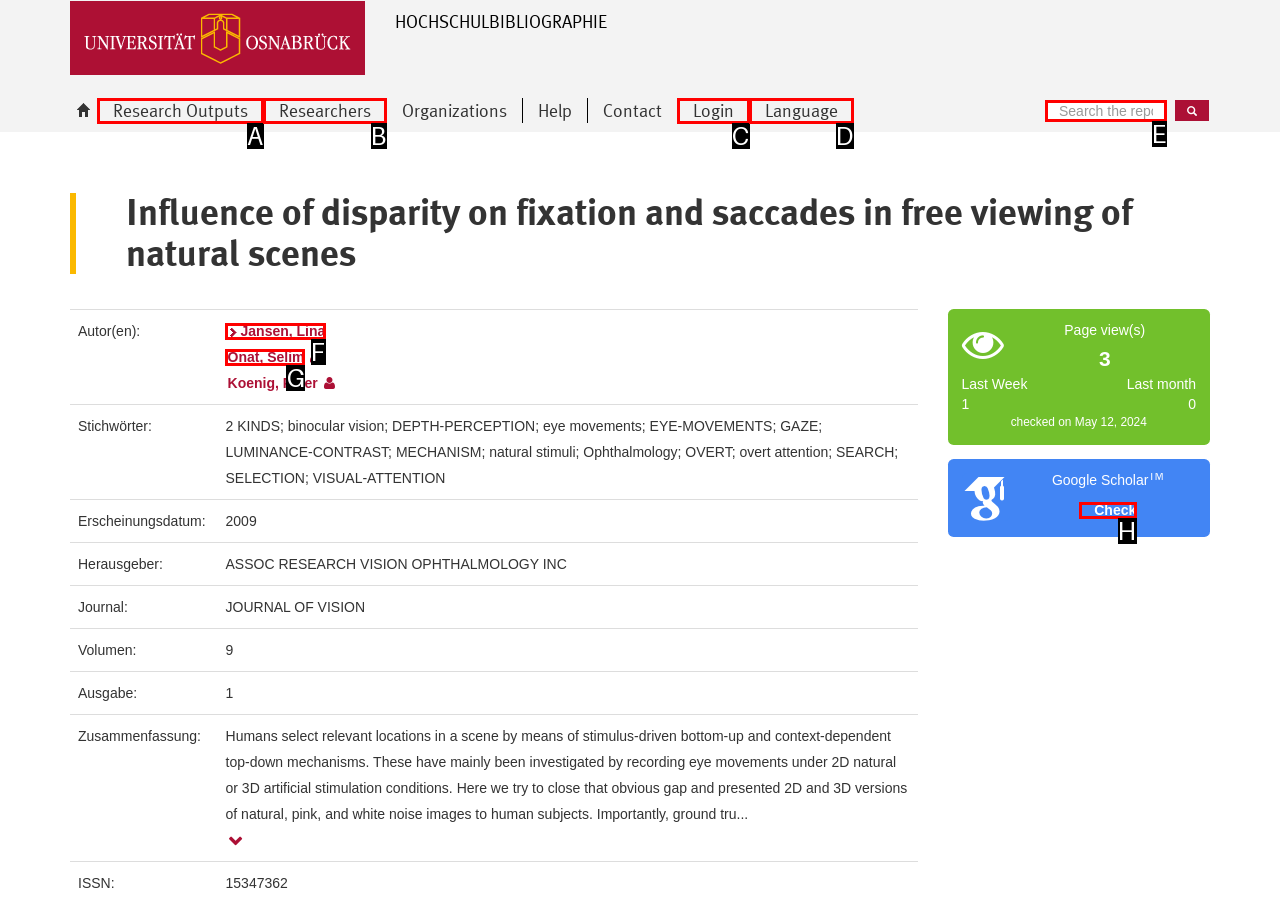Given the task: Search the repository, indicate which boxed UI element should be clicked. Provide your answer using the letter associated with the correct choice.

E